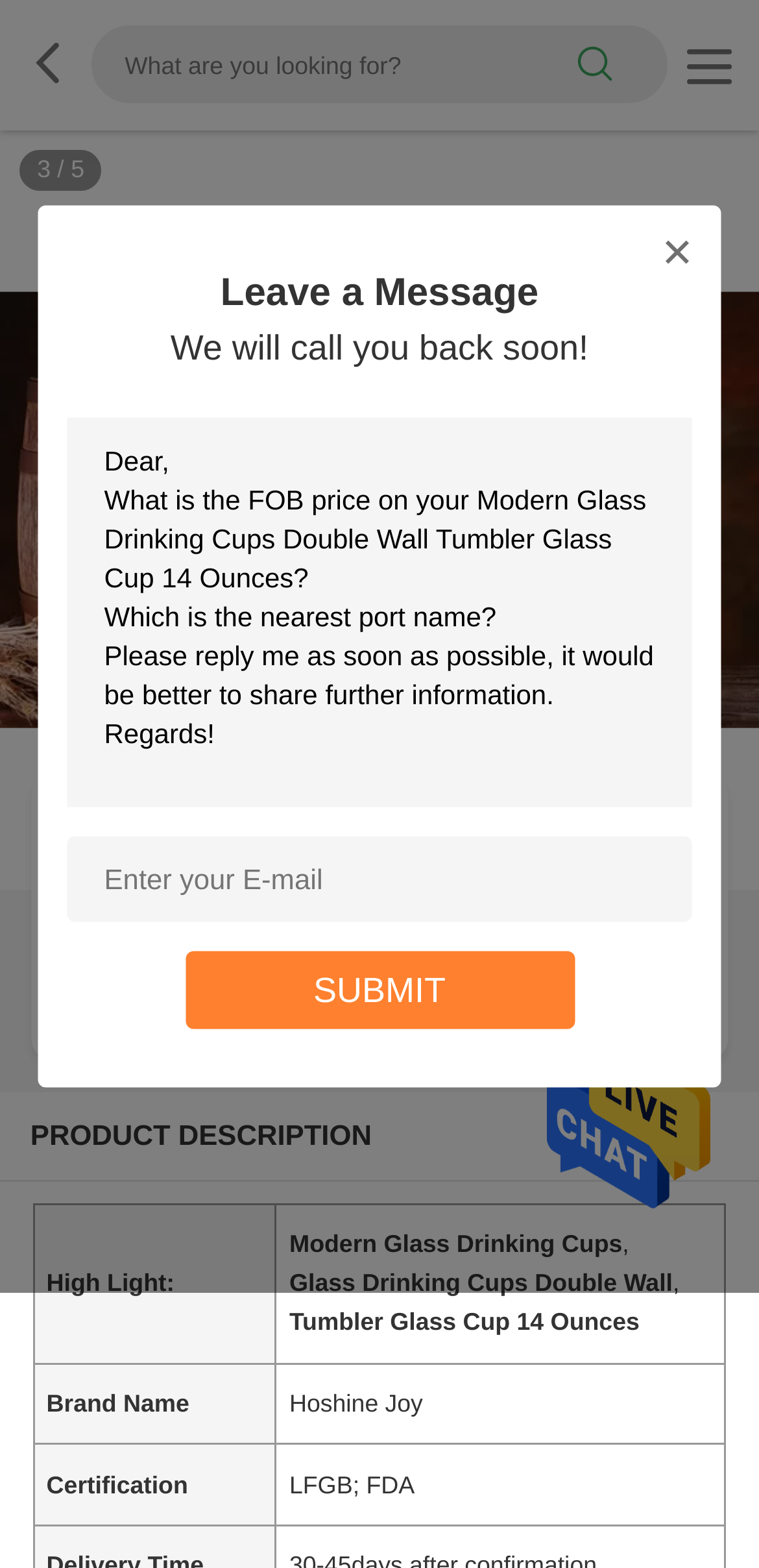Locate the bounding box of the UI element defined by this description: "Get Best Price". The coordinates should be given as four float numbers between 0 and 1, formatted as [left, top, right, bottom].

[0.081, 0.603, 0.479, 0.649]